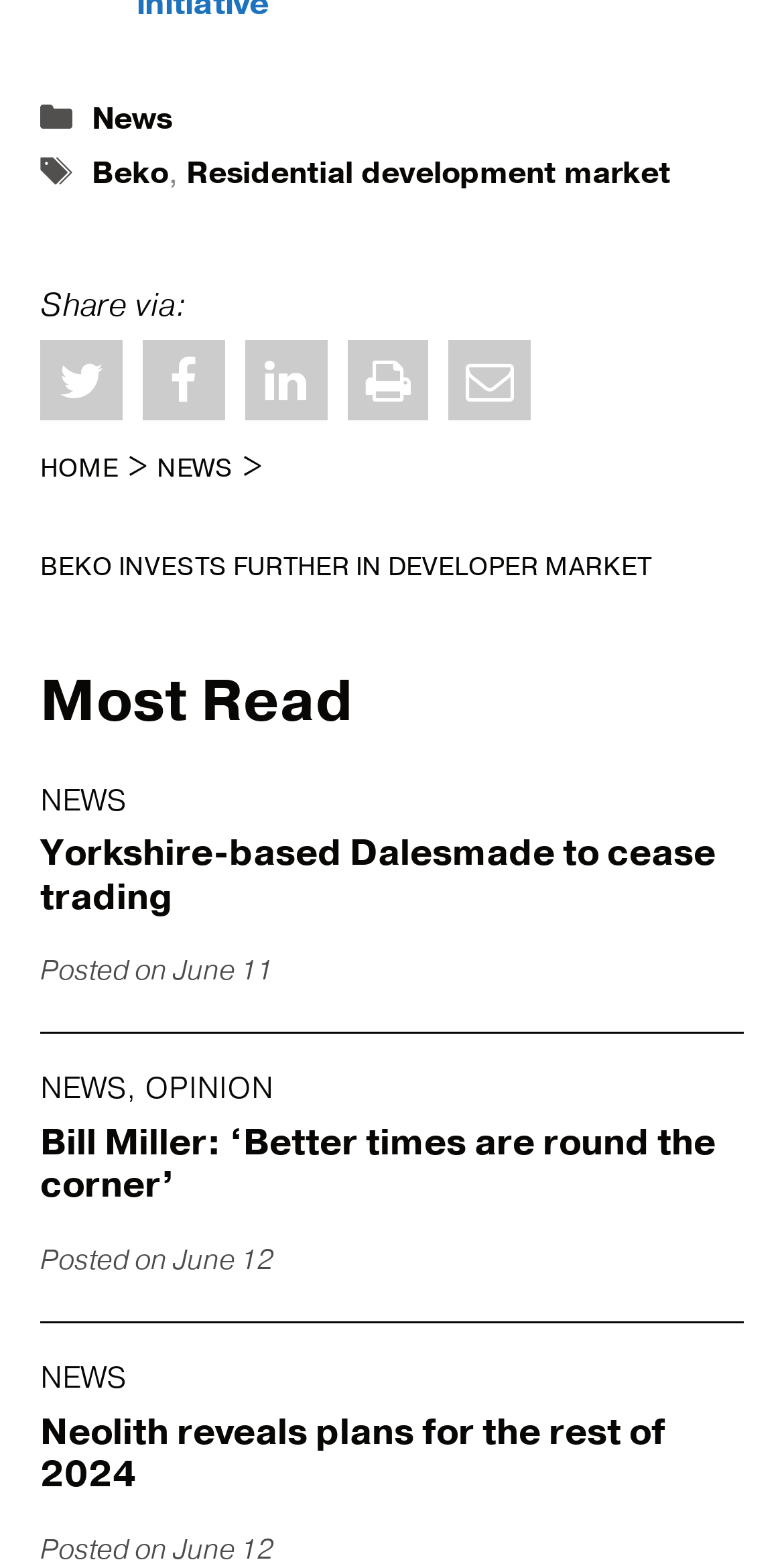Locate the bounding box coordinates for the element described below: "Yorkshire-based Dalesmade to cease trading". The coordinates must be four float values between 0 and 1, formatted as [left, top, right, bottom].

[0.051, 0.529, 0.913, 0.588]